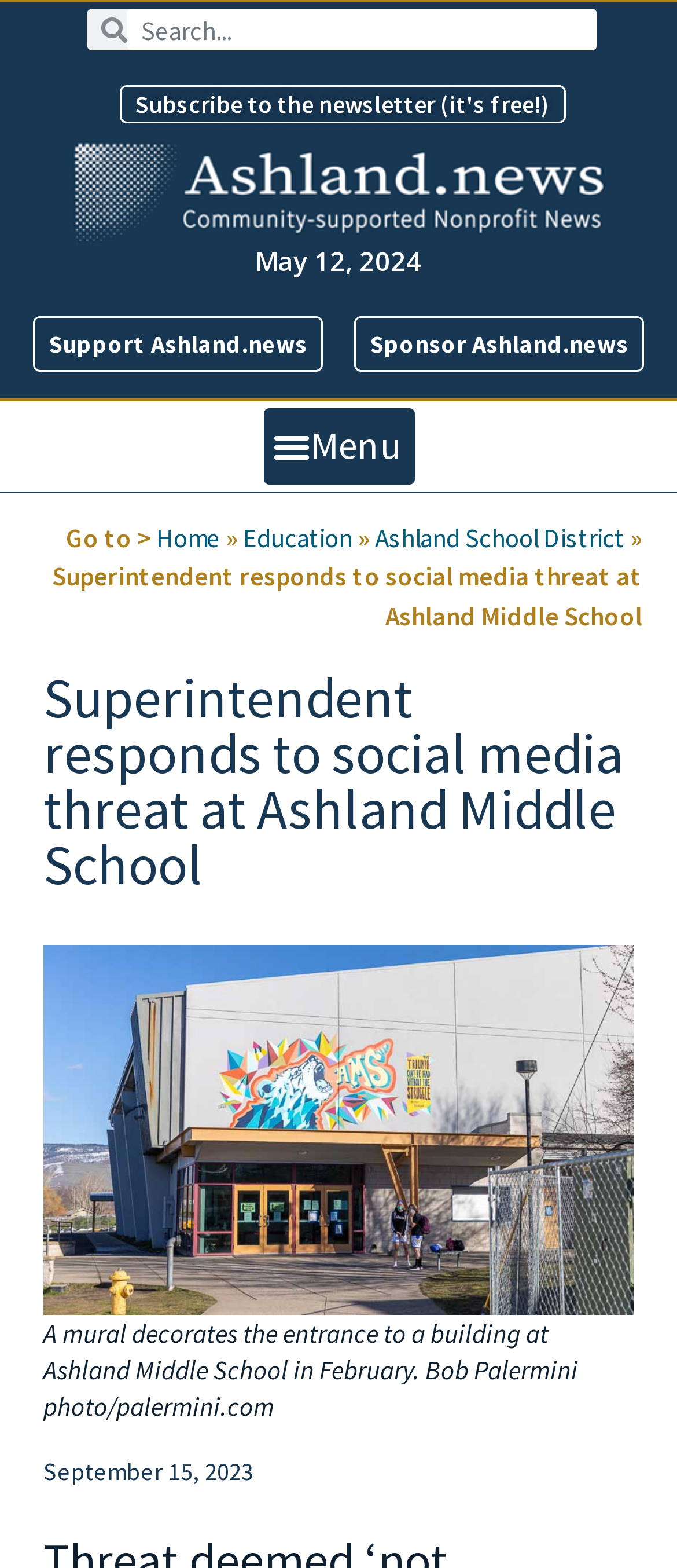Please identify the bounding box coordinates of the element that needs to be clicked to execute the following command: "Go to Home". Provide the bounding box using four float numbers between 0 and 1, formatted as [left, top, right, bottom].

[0.231, 0.332, 0.326, 0.353]